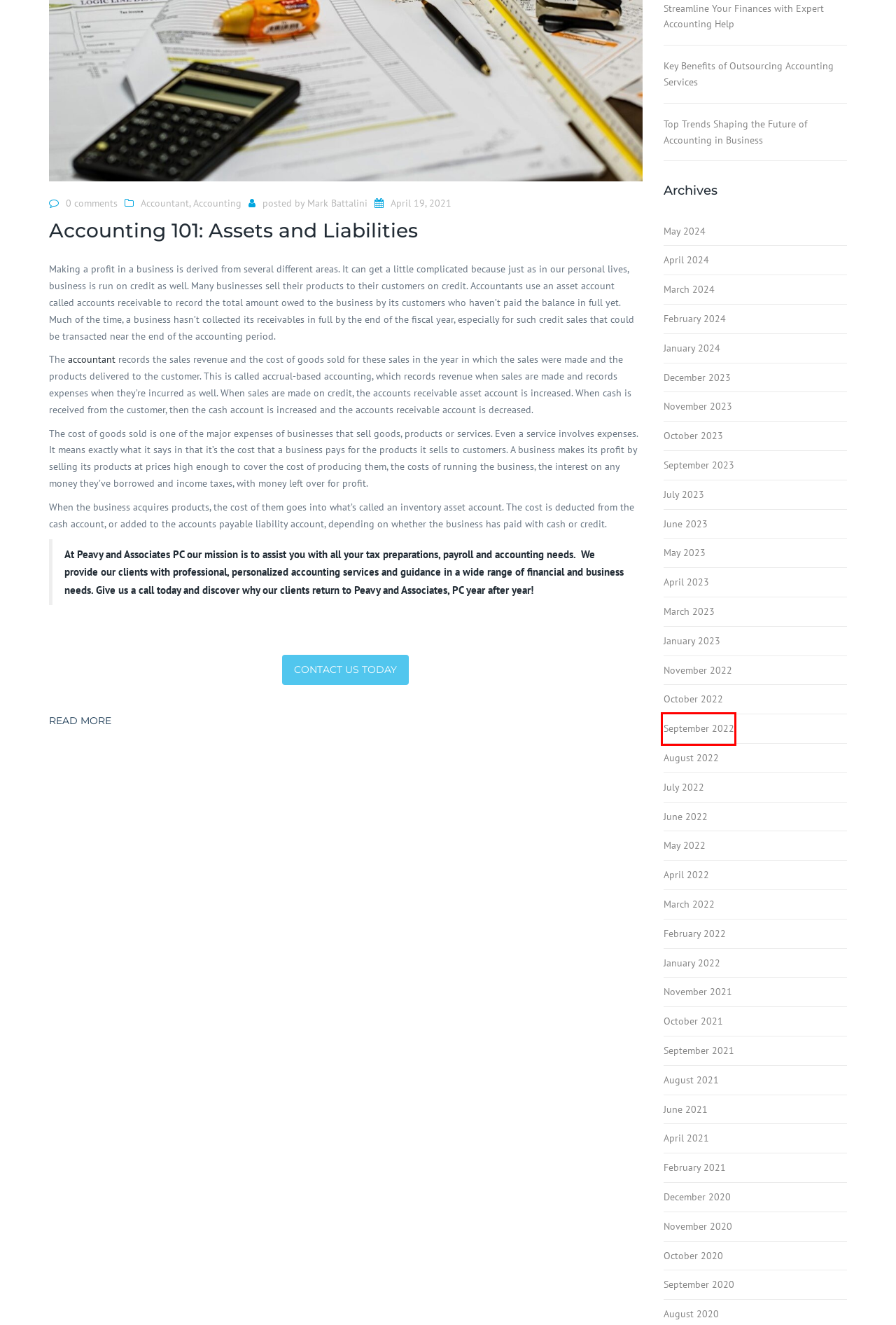Given a screenshot of a webpage with a red bounding box around an element, choose the most appropriate webpage description for the new page displayed after clicking the element within the bounding box. Here are the candidates:
A. February 2024 | Peavy and Associates, PC
B. September 2022 | Peavy and Associates, PC
C. May 2023 | Peavy and Associates, PC
D. January 2022 | Peavy and Associates, PC
E. December 2020 | Peavy and Associates, PC
F. Accounting Firm Socastee SC | Peavy and Associates, PC
G. Accounting Archives | Peavy and Associates, PC
H. May 2022 | Peavy and Associates, PC

B